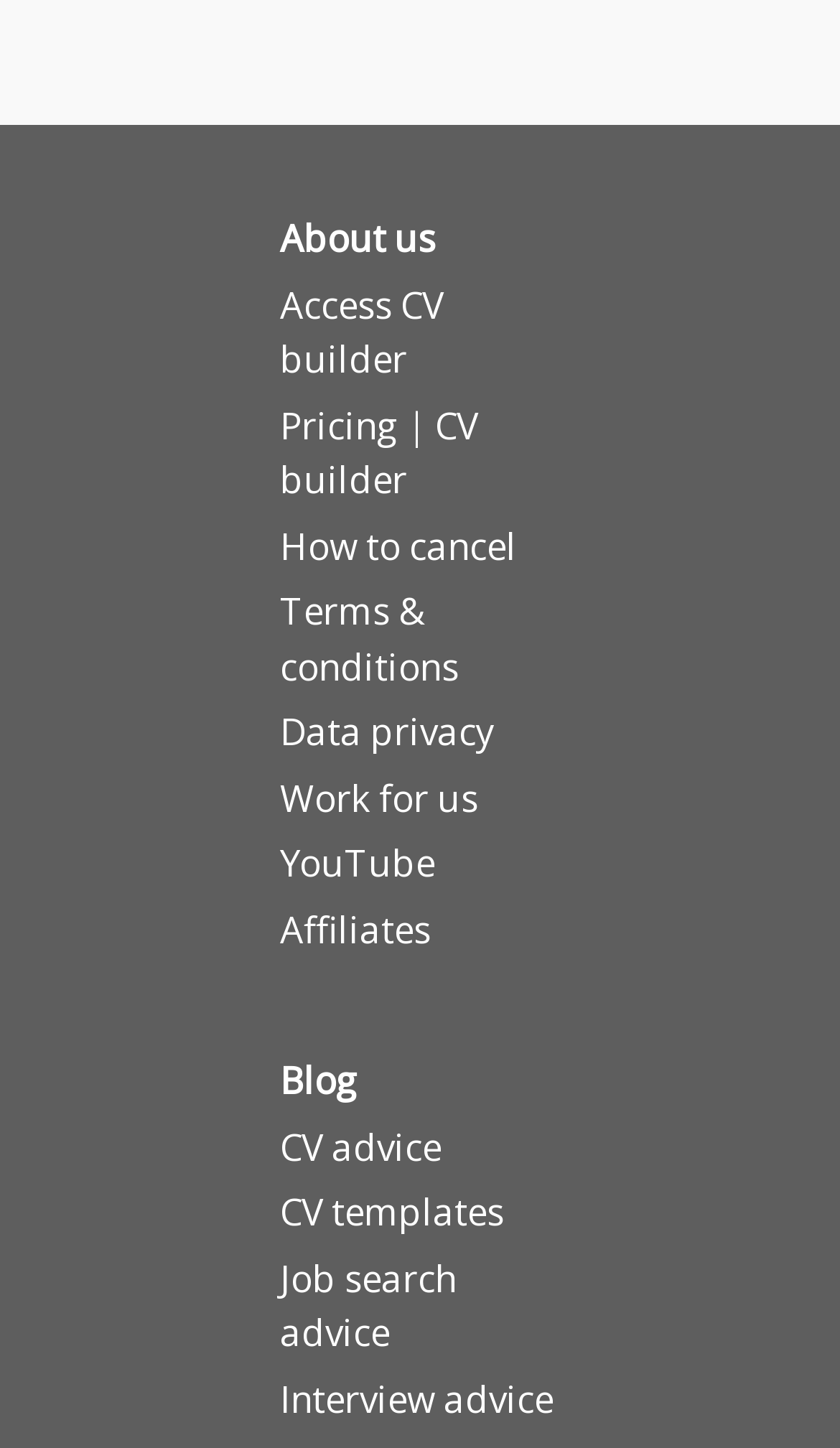Specify the bounding box coordinates for the region that must be clicked to perform the given instruction: "Access CV builder".

[0.333, 0.193, 0.528, 0.265]